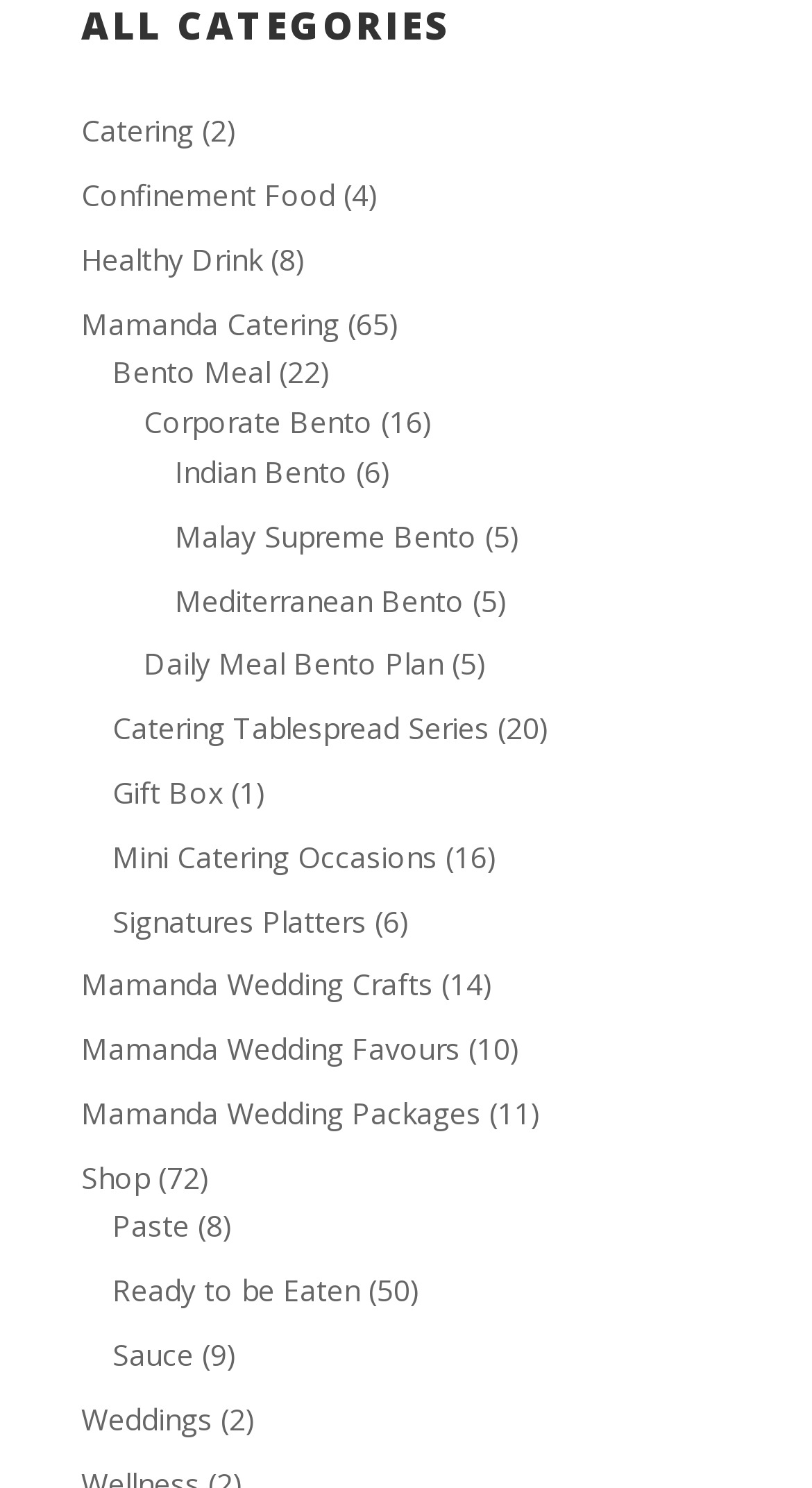Utilize the details in the image to thoroughly answer the following question: What is the last category listed?

I scrolled down to the bottom of the list and found the last link, which is 'Weddings'.